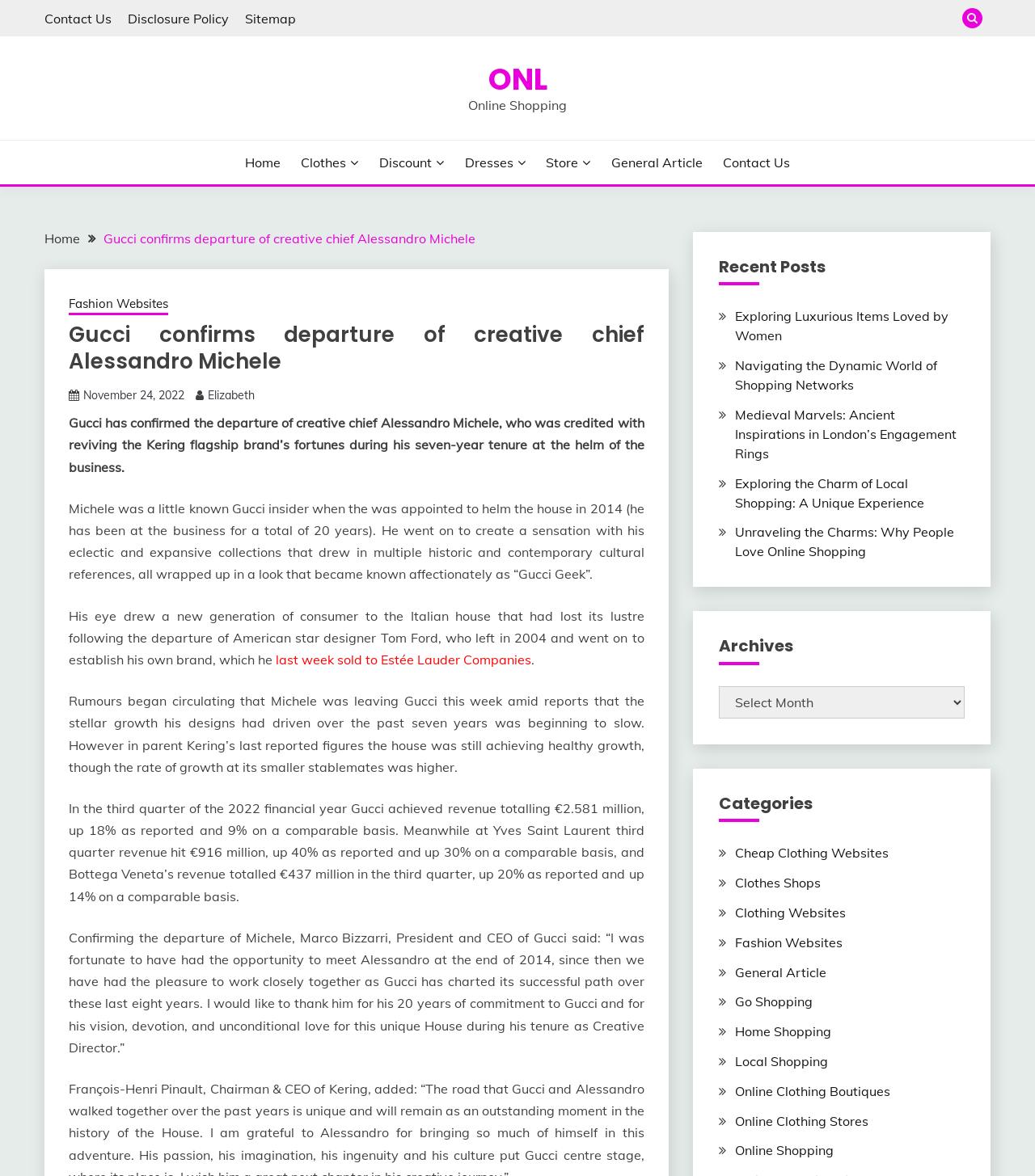Generate a thorough caption that explains the contents of the webpage.

This webpage is about Gucci's creative chief Alessandro Michele's departure. At the top, there are several links, including "Contact Us", "Disclosure Policy", and "Sitemap", aligned horizontally. To the right of these links, there is a button with an icon. Below these elements, there is a section with links to different categories, such as "Home", "Clothes", "Discount", "Dresses", and "Store", each with an icon. 

On the left side of the page, there is a navigation section with breadcrumbs, showing the current page's location. The main content of the page is an article about Alessandro Michele's departure from Gucci, with a heading and several paragraphs of text. The article discusses Michele's achievements and the impact of his departure on the company.

To the right of the article, there are several sections, including "Recent Posts" with links to other articles, "Archives" with a dropdown menu, and "Categories" with links to different topics, such as "Cheap Clothing Websites", "Clothes Shops", and "Fashion Websites". At the bottom right corner of the page, there is a link with an icon.